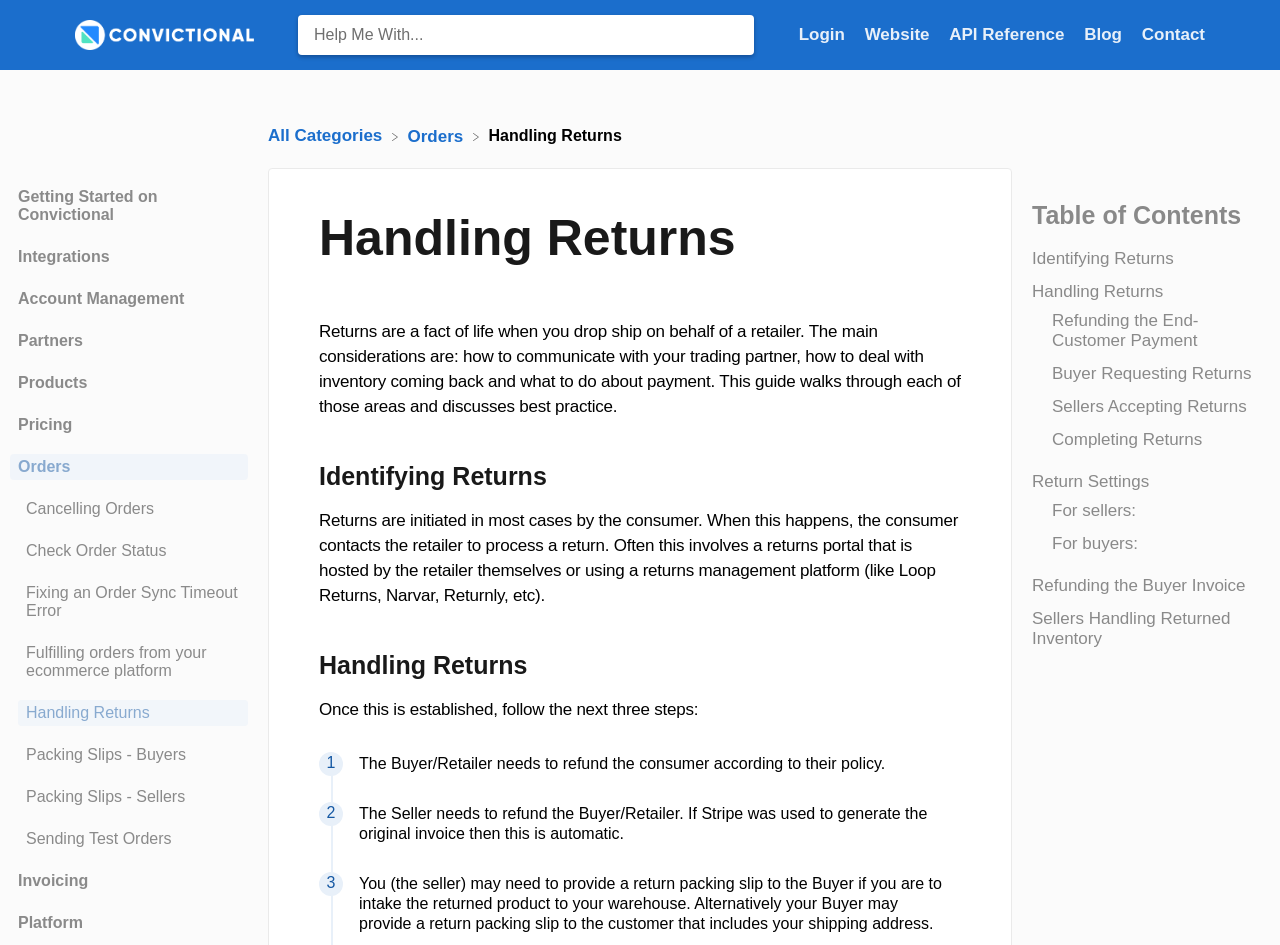Can you provide the bounding box coordinates for the element that should be clicked to implement the instruction: "Login to the website"?

[0.624, 0.026, 0.664, 0.047]